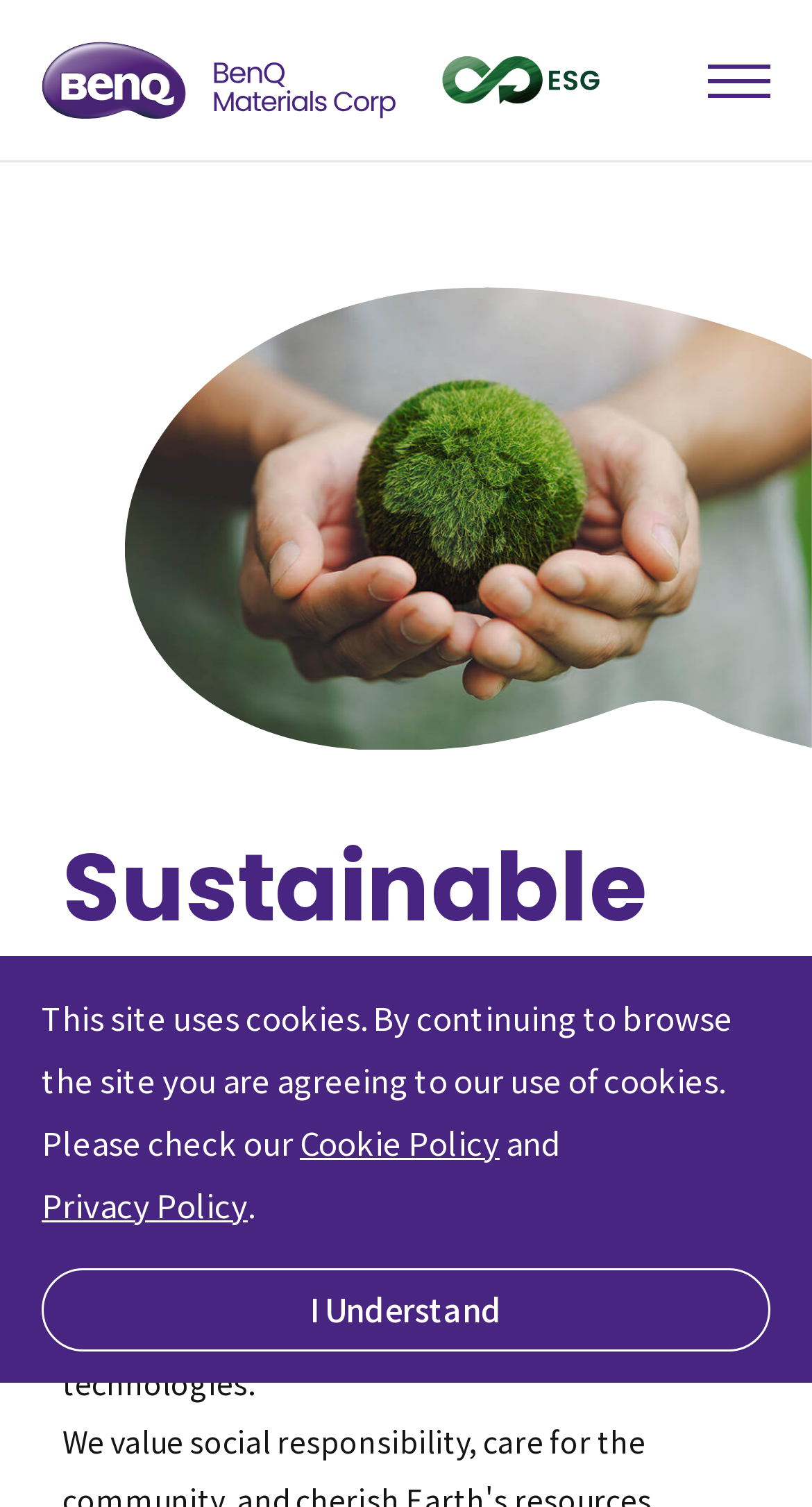What can be downloaded from this website?
Respond with a short answer, either a single word or a phrase, based on the image.

ESG Report